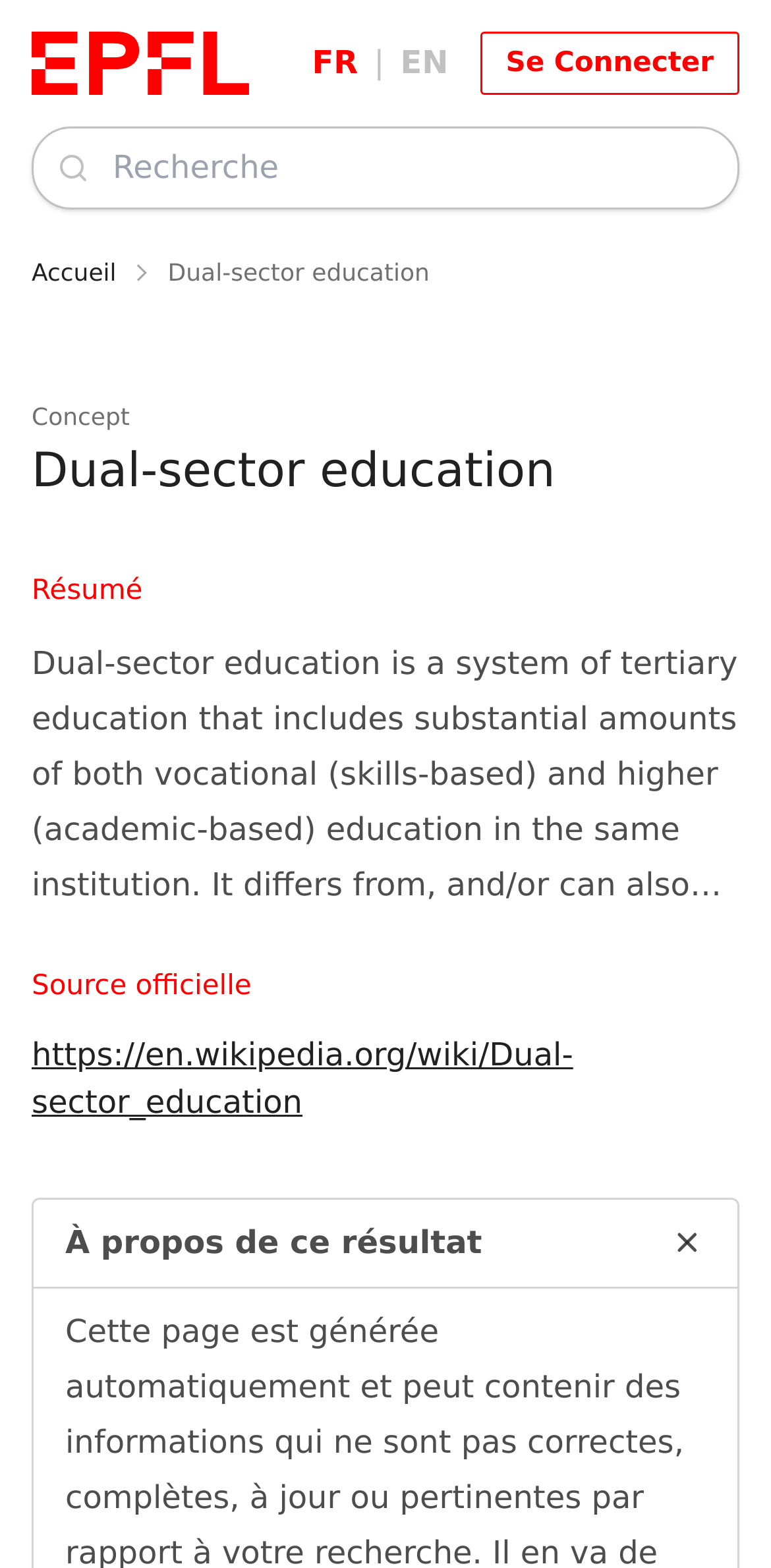Determine the bounding box coordinates of the clickable element to achieve the following action: 'Switch to English'. Provide the coordinates as four float values between 0 and 1, formatted as [left, top, right, bottom].

[0.519, 0.025, 0.582, 0.055]